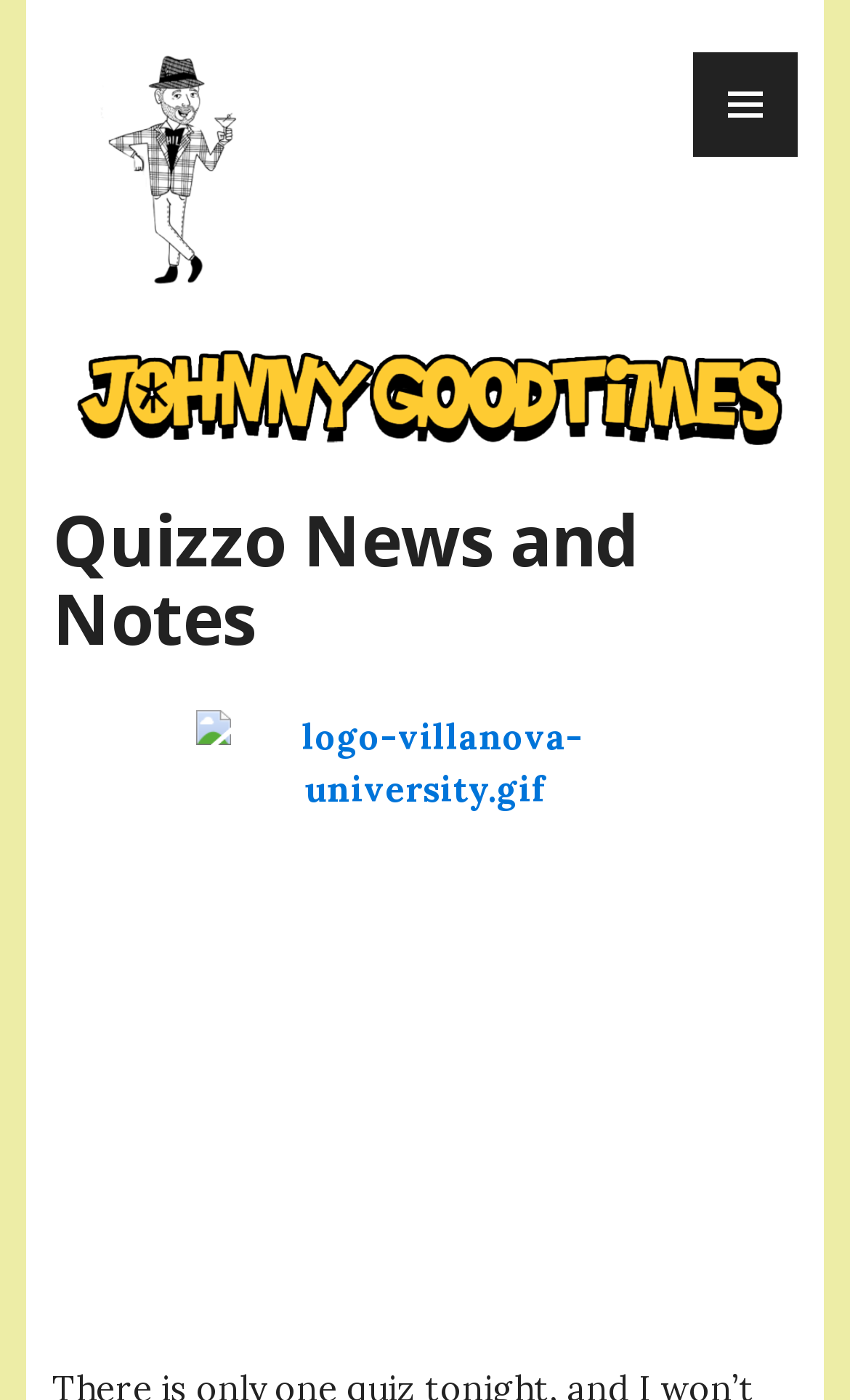What is the primary menu button?
Please provide a single word or phrase answer based on the image.

PRIMARY MENU